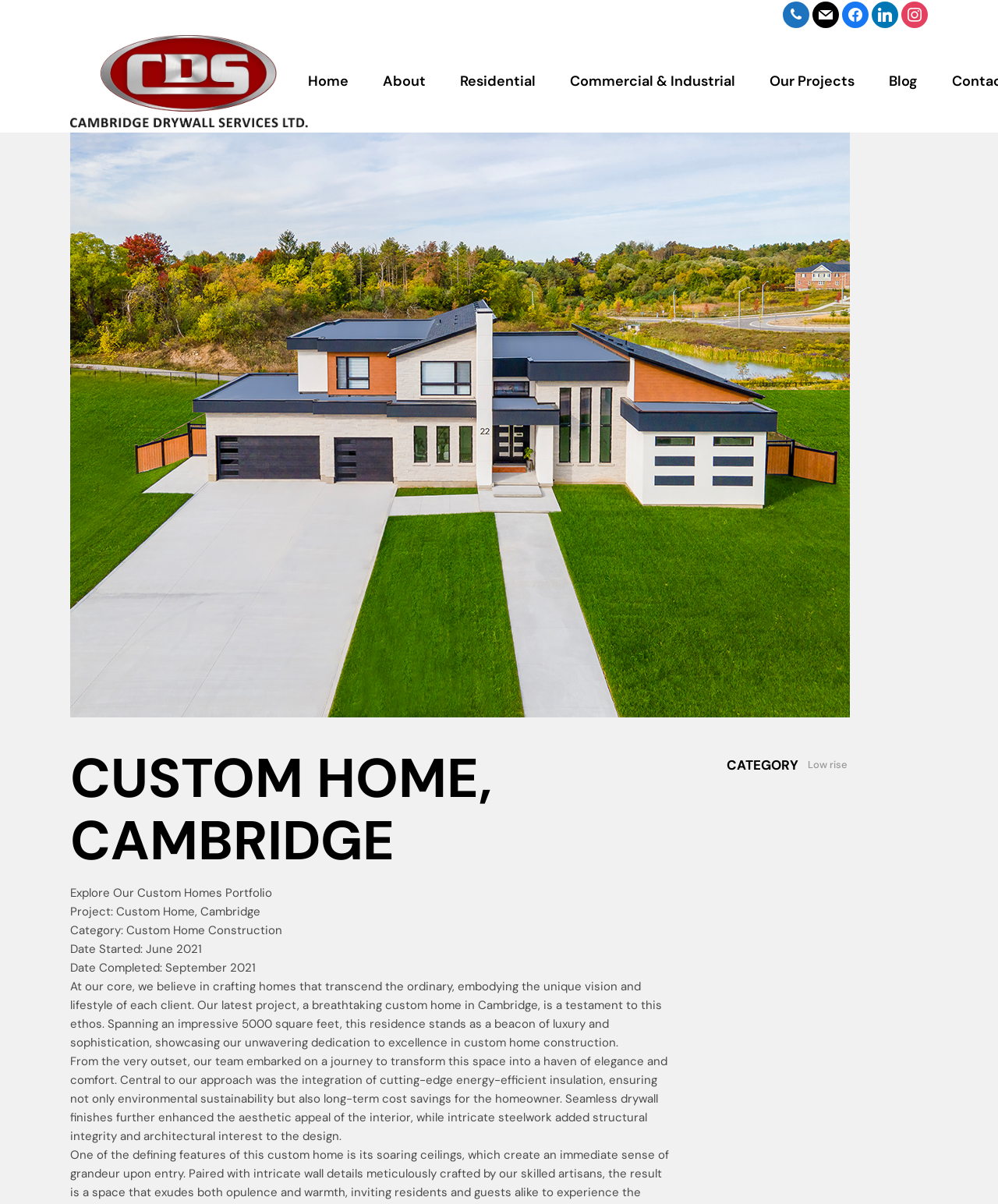What is the size of the custom home?
Based on the image, respond with a single word or phrase.

5000 square feet